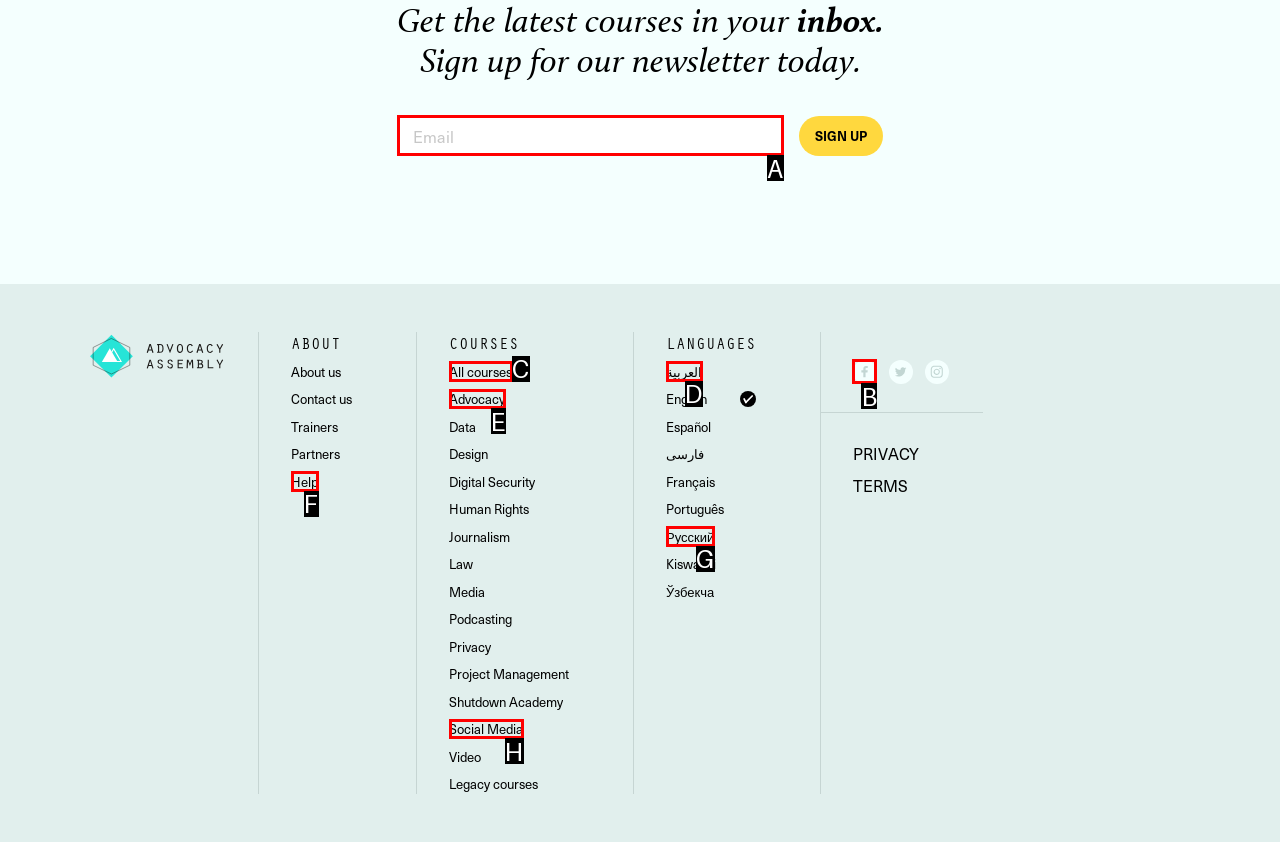Identify the correct UI element to click on to achieve the following task: Follow on Facebook Respond with the corresponding letter from the given choices.

B